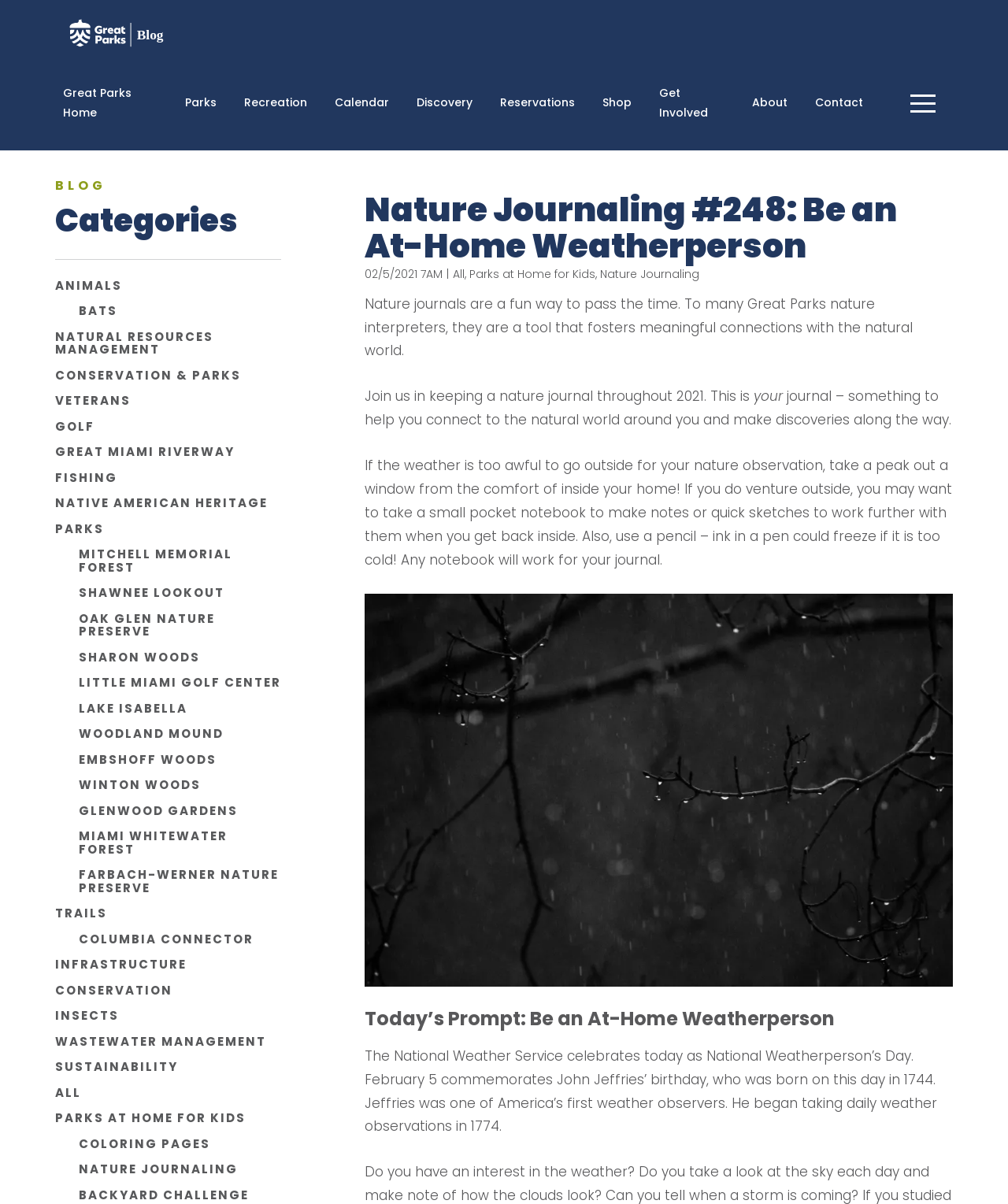Can you extract the primary headline text from the webpage?

Nature Journaling #248: Be an At-Home Weatherperson